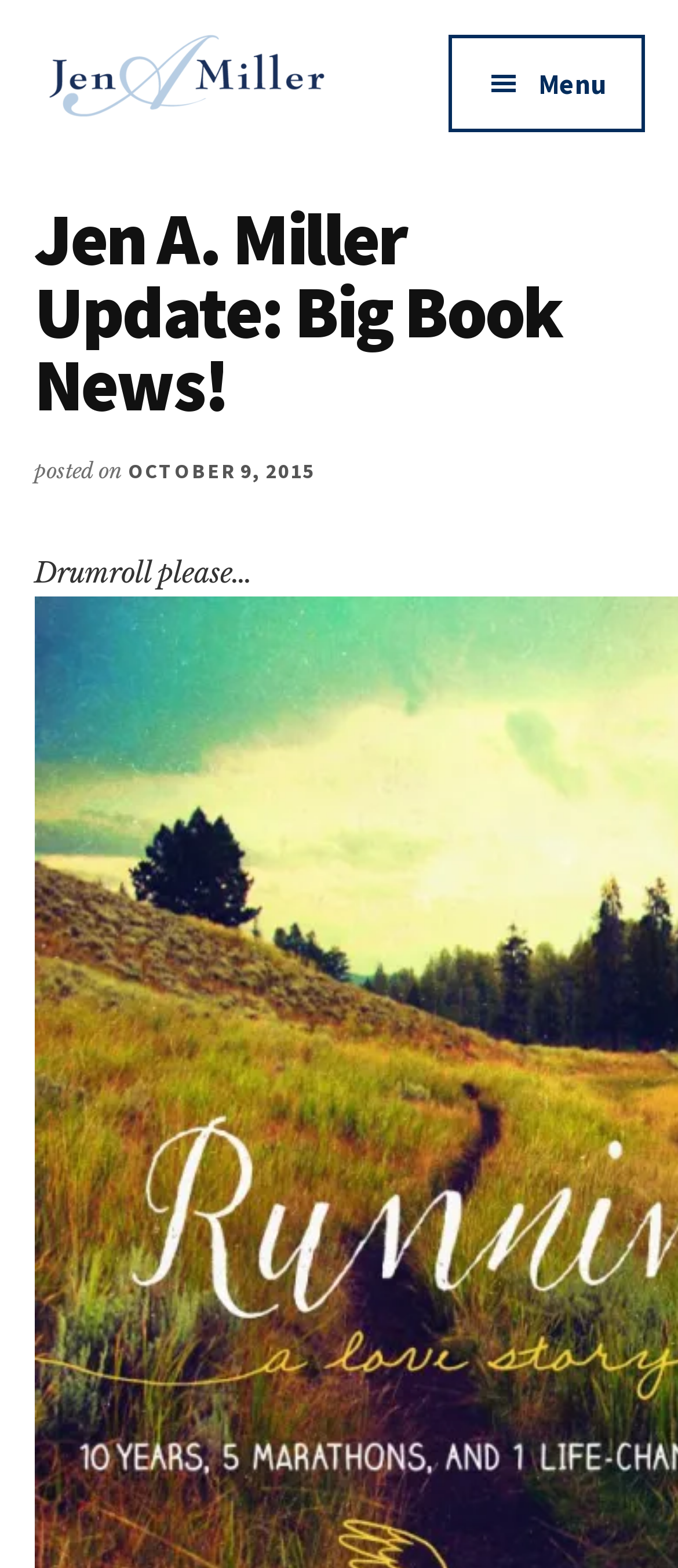What is the author excited about?
Based on the content of the image, thoroughly explain and answer the question.

The author is excited about her next book, as indicated by the text 'Drumroll please… ISN'T SHE PRETTY? There she is! I am overjoyed to offer you, newsletter readers, a first peek at the cover for my next book.' which is a static text element located in the main content area.